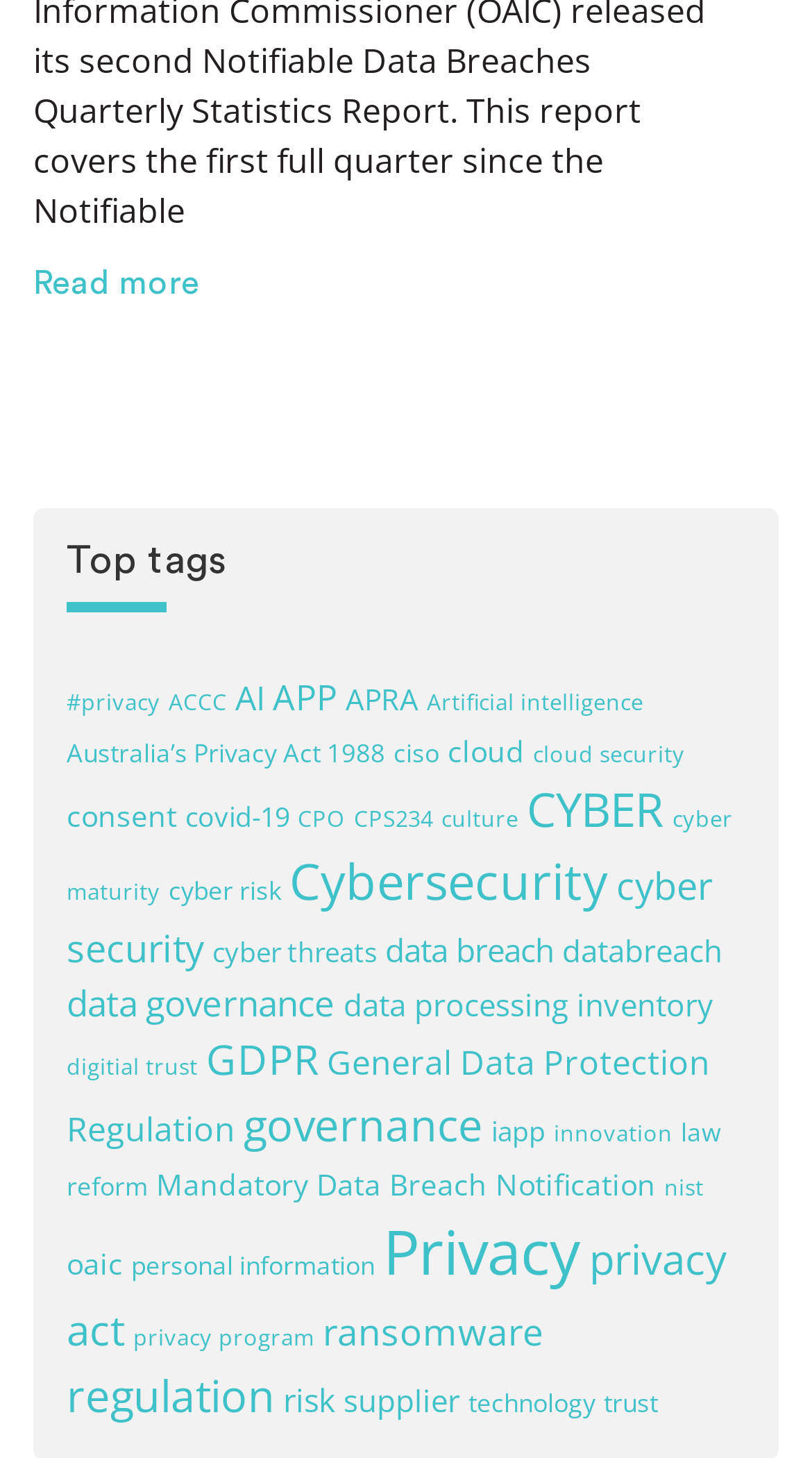What is the second most popular tag?
Based on the screenshot, answer the question with a single word or phrase.

CYBER